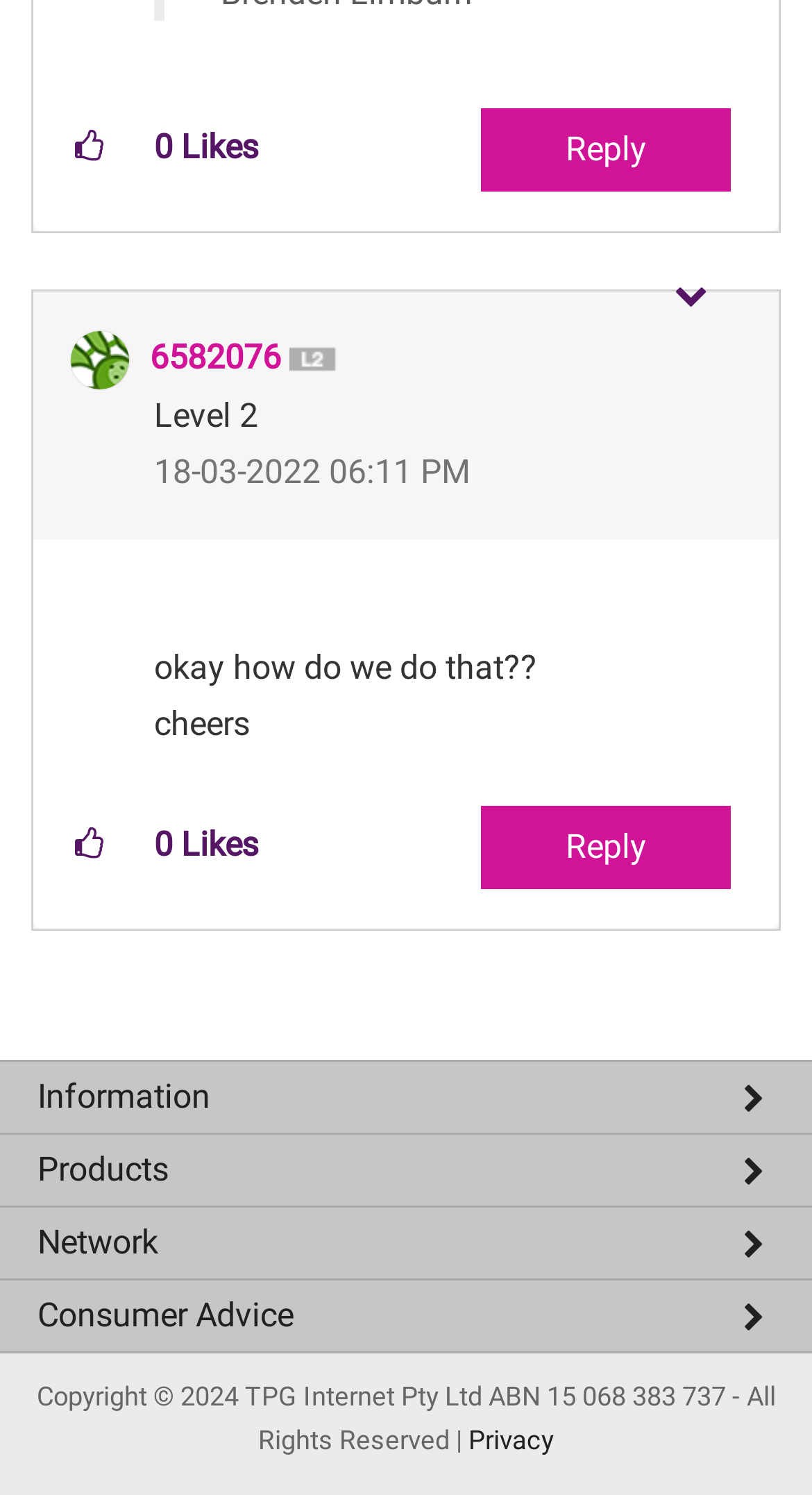Specify the bounding box coordinates for the region that must be clicked to perform the given instruction: "View the profile of 6582076".

[0.185, 0.226, 0.346, 0.253]